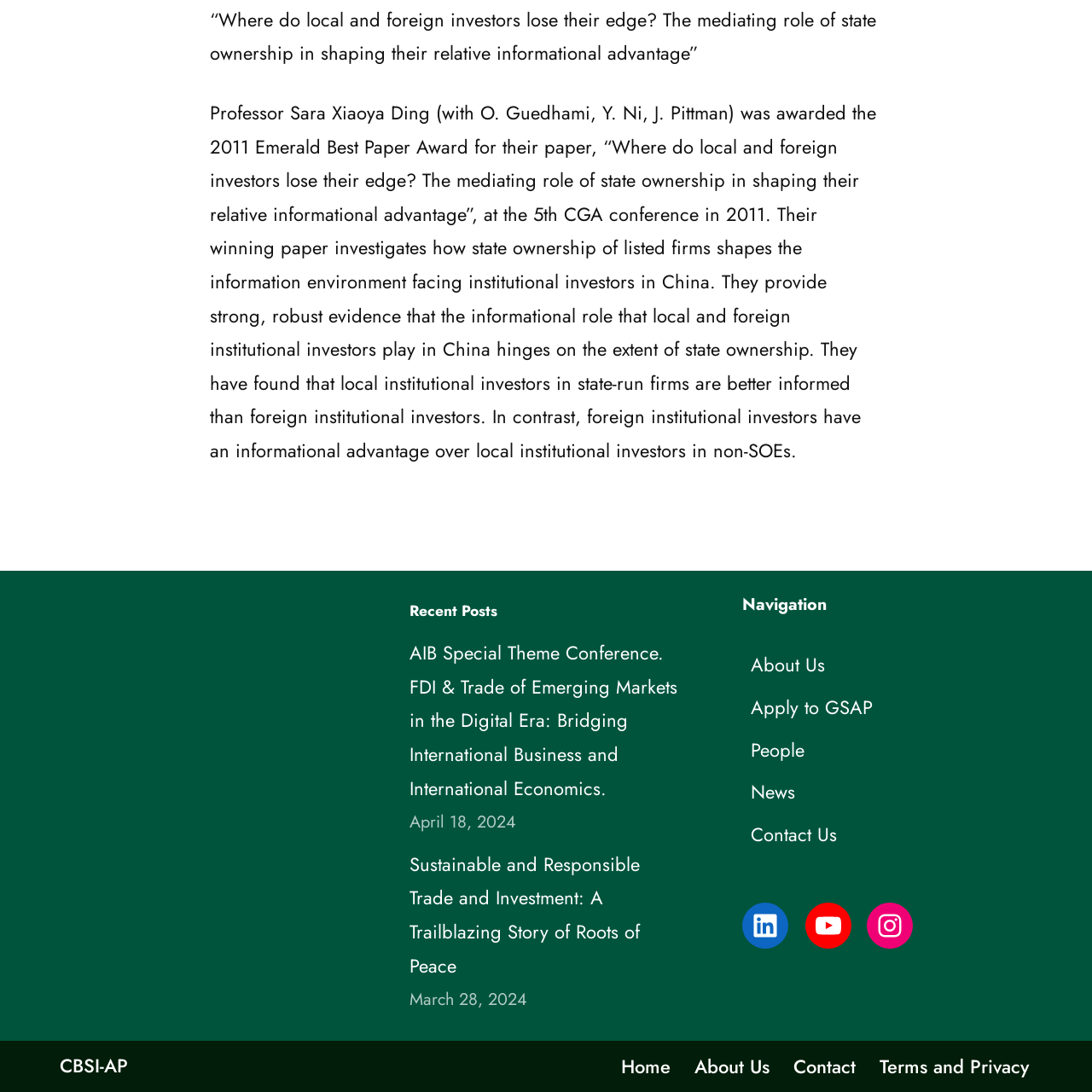Please identify the bounding box coordinates of the region to click in order to complete the task: "Go to the About Us page". The coordinates must be four float numbers between 0 and 1, specified as [left, top, right, bottom].

[0.688, 0.596, 0.755, 0.621]